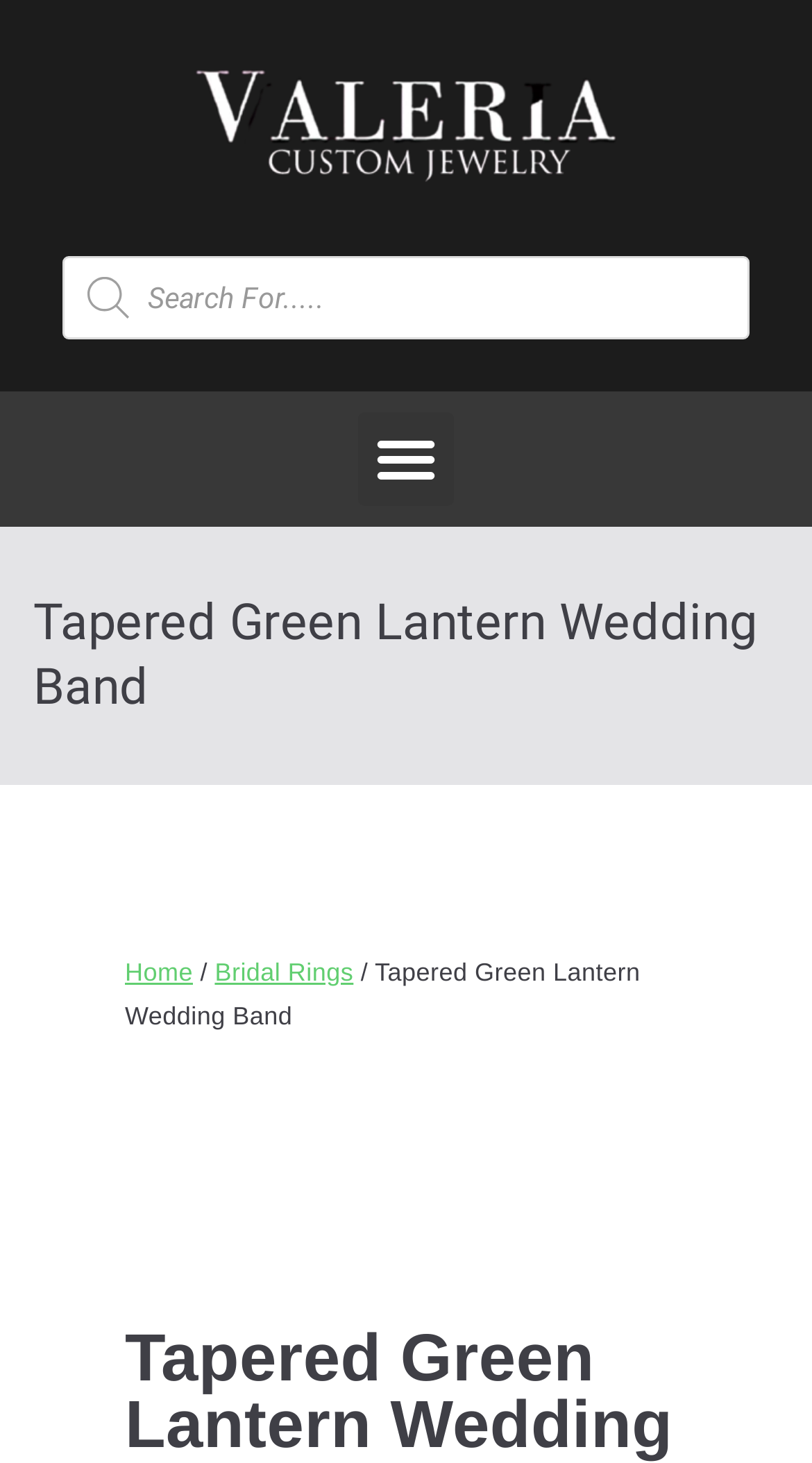What is the current page in the breadcrumb navigation?
Carefully analyze the image and provide a thorough answer to the question.

I found the current page by looking at the breadcrumb section, where I saw the text 'Tapered Green Lantern Wedding Band' at the end of the breadcrumb trail.